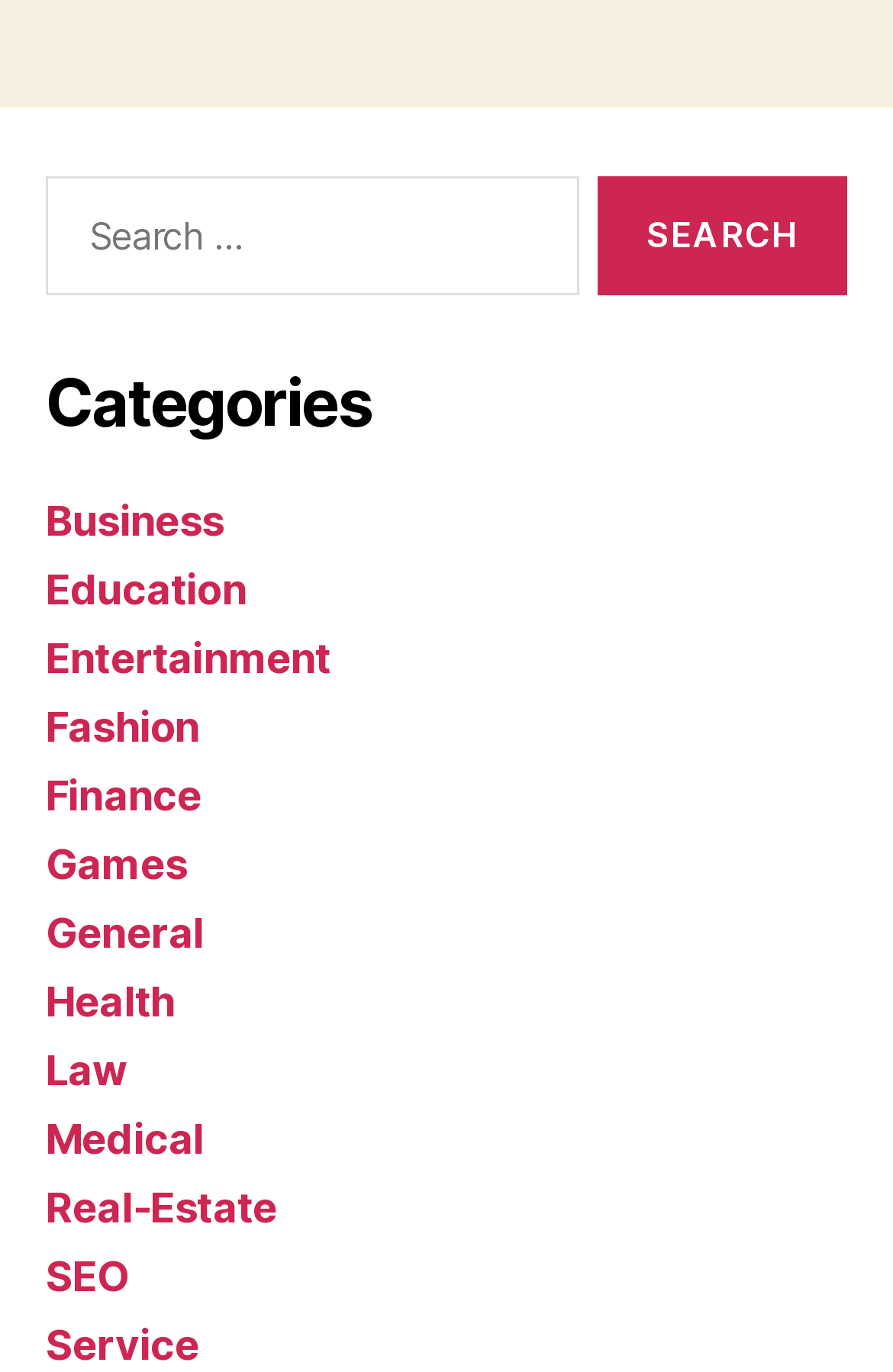Identify and provide the bounding box coordinates of the UI element described: "parent_node: Search for: value="Search"". The coordinates should be formatted as [left, top, right, bottom], with each number being a float between 0 and 1.

[0.669, 0.129, 0.949, 0.216]